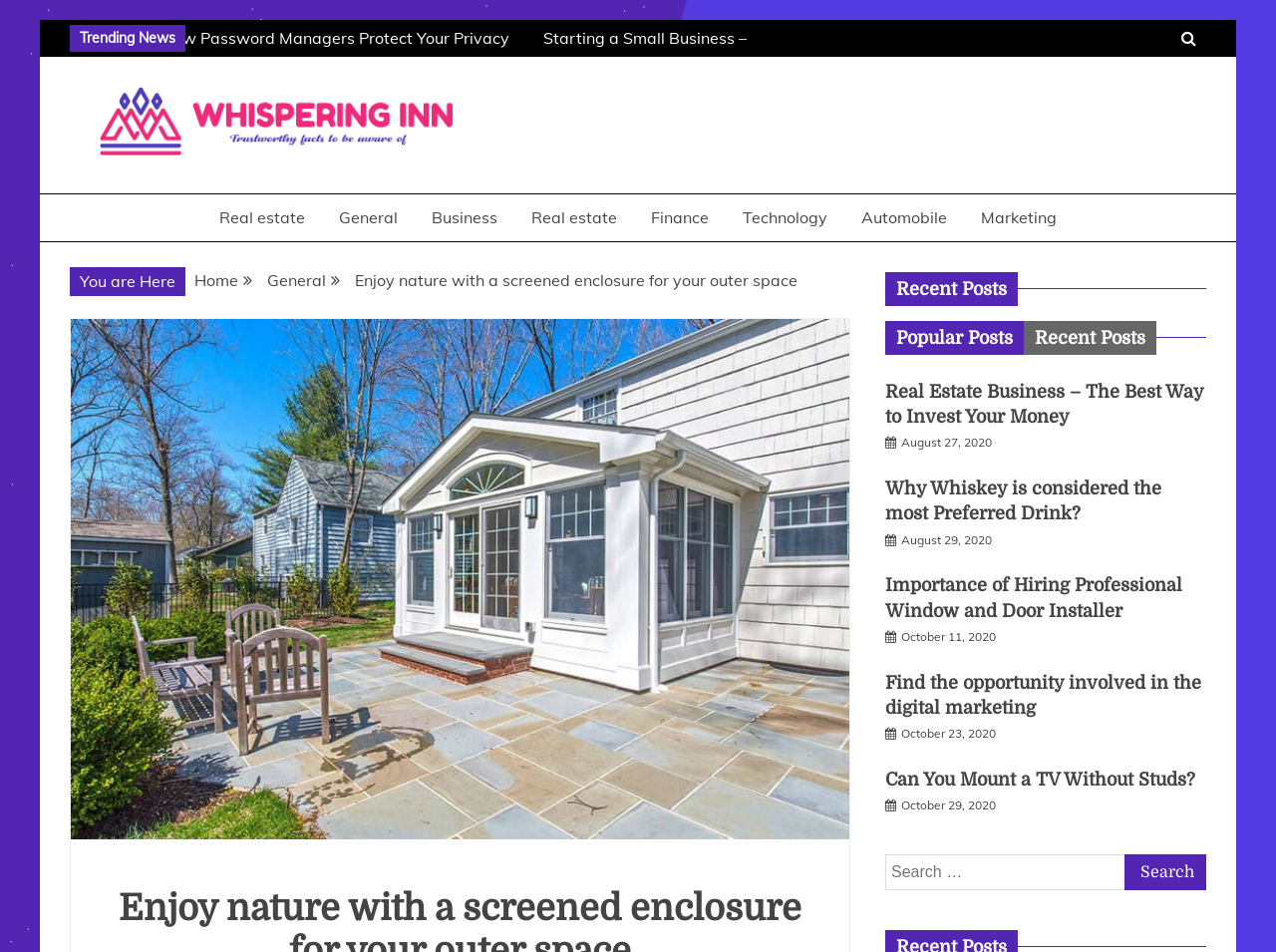Provide a short answer using a single word or phrase for the following question: 
What are the categories of news on the webpage?

Real estate, General, Business, etc.